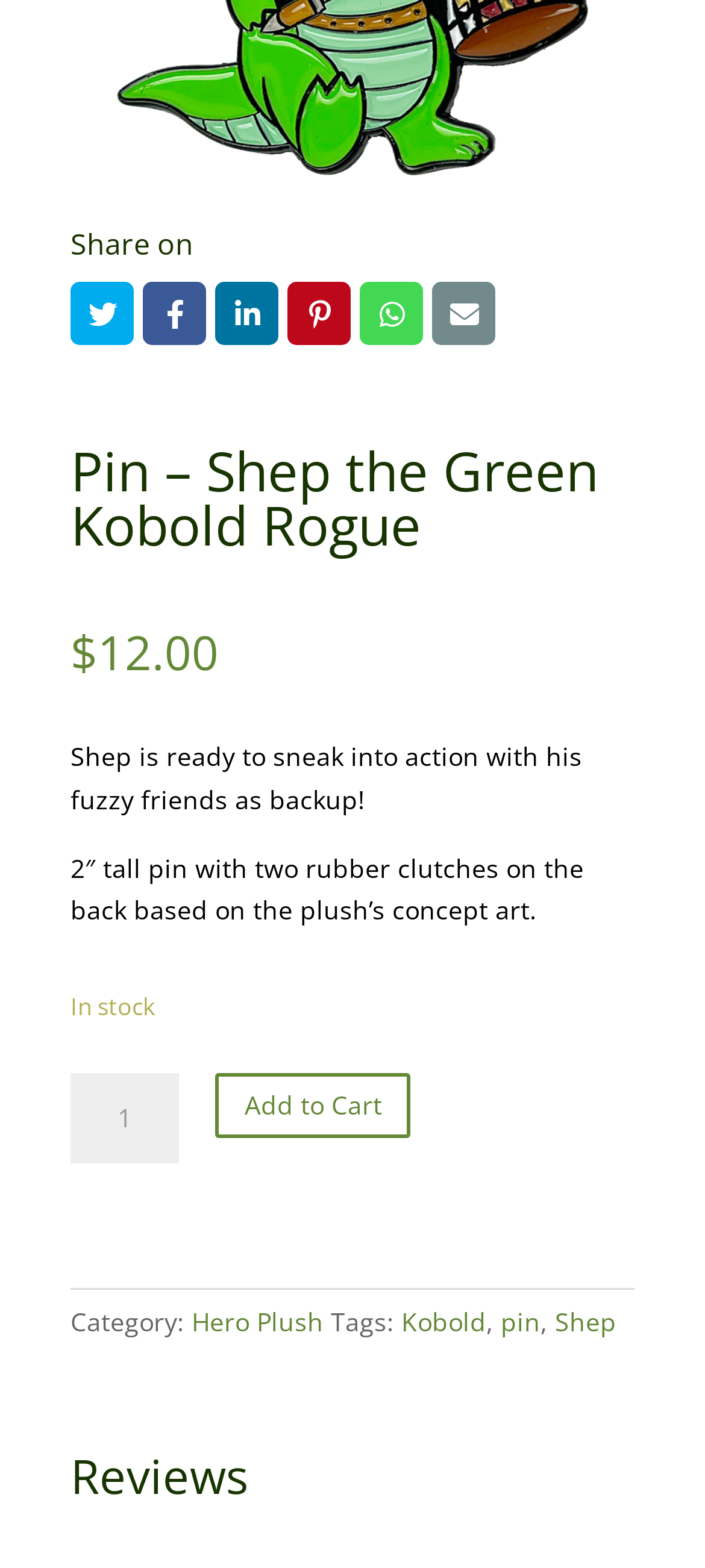Determine the bounding box coordinates of the section I need to click to execute the following instruction: "Change product quantity". Provide the coordinates as four float numbers between 0 and 1, i.e., [left, top, right, bottom].

[0.1, 0.684, 0.254, 0.742]